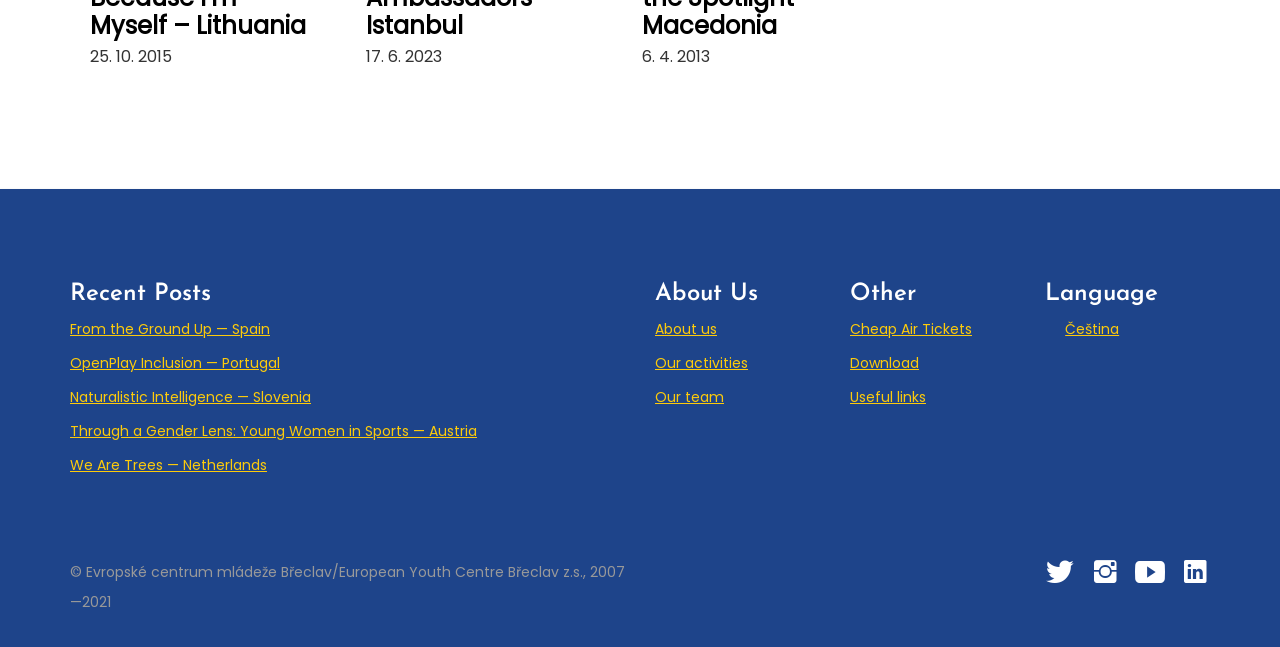Provide the bounding box coordinates of the section that needs to be clicked to accomplish the following instruction: "Change language to Čeština."

[0.816, 0.493, 0.874, 0.524]